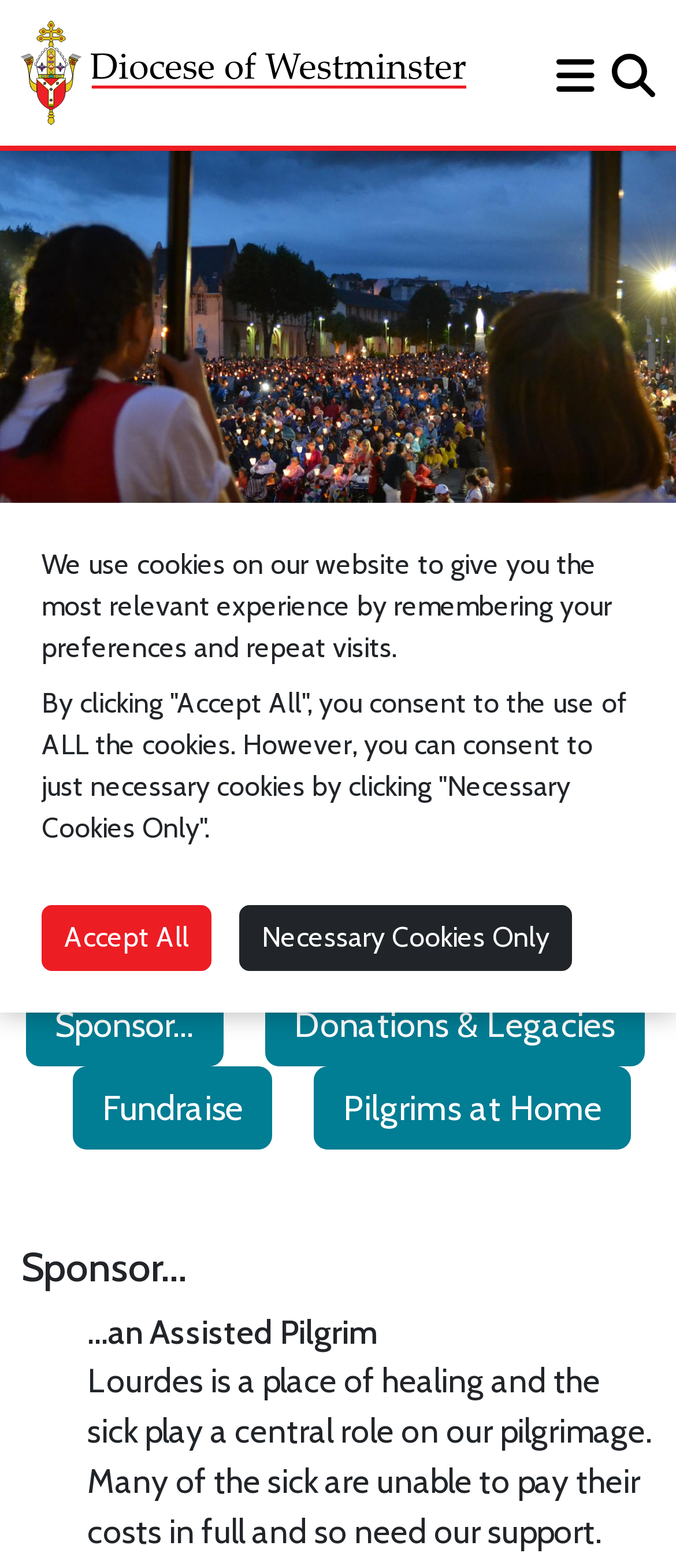Given the description: "Necessary Cookies Only", determine the bounding box coordinates of the UI element. The coordinates should be formatted as four float numbers between 0 and 1, [left, top, right, bottom].

[0.354, 0.577, 0.846, 0.619]